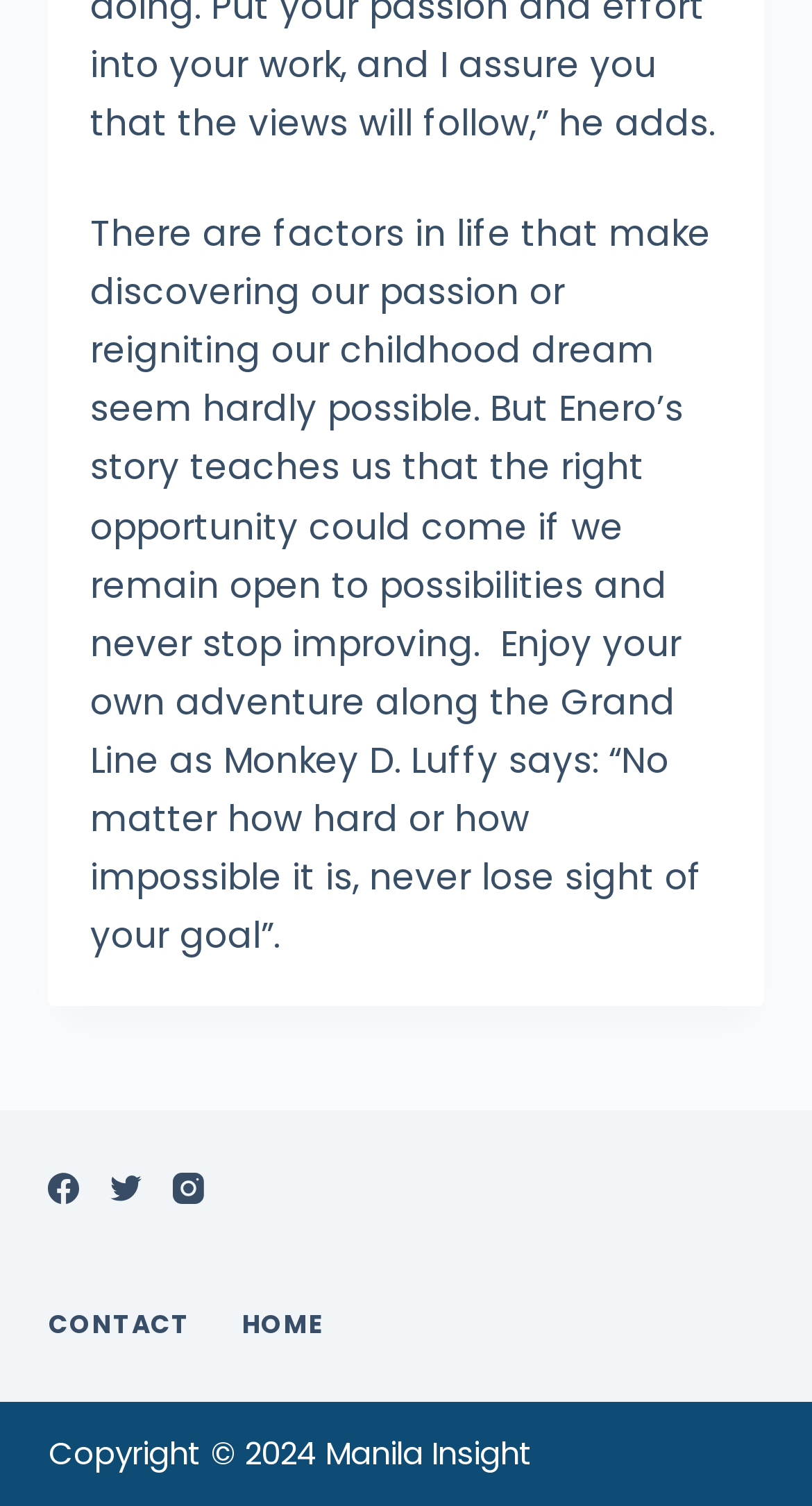Refer to the image and provide a thorough answer to this question:
What social media platforms are linked?

The webpage has links to three social media platforms, namely Facebook, Twitter, and Instagram, which can be found at the bottom of the page.